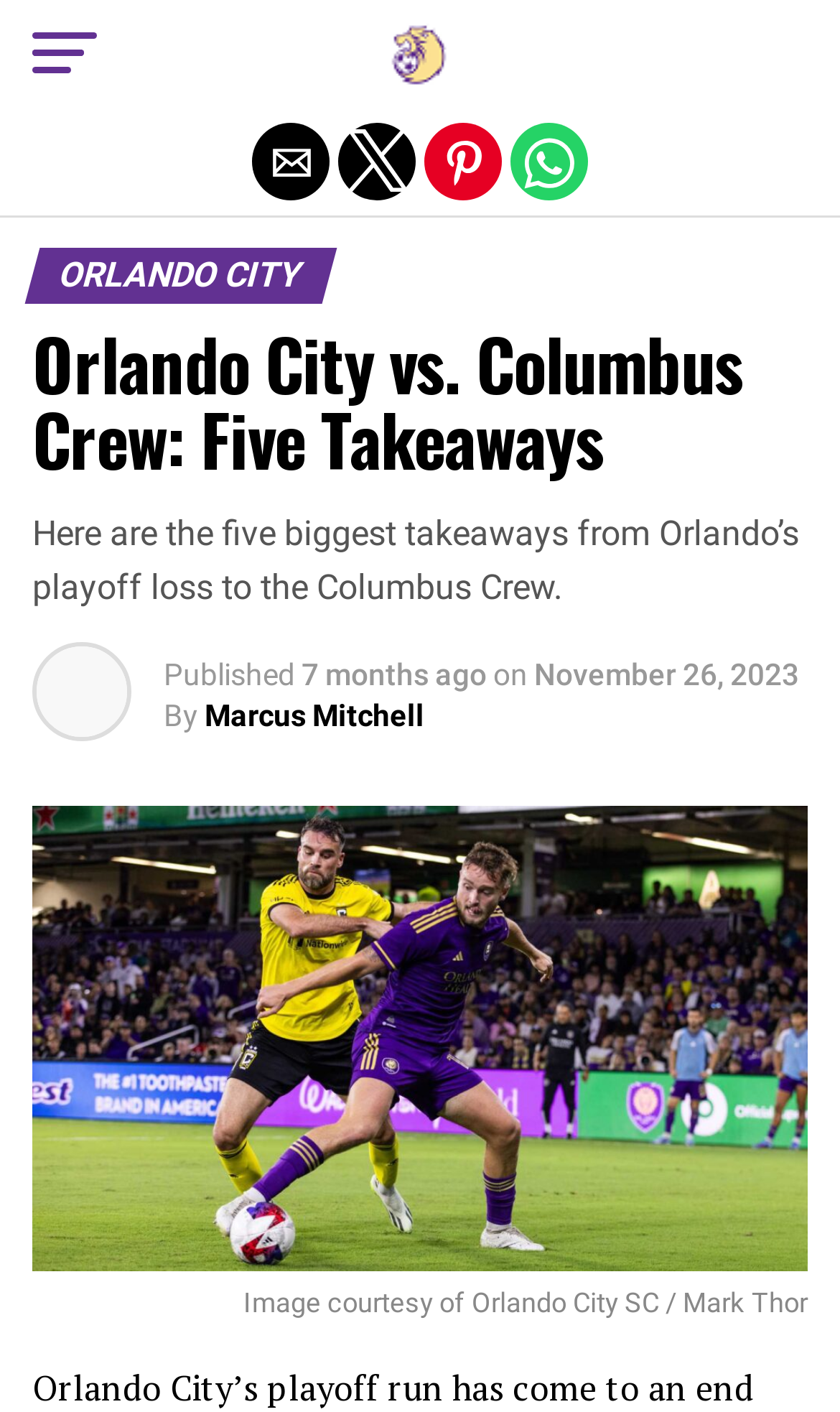Who is the author of the article?
Please provide a single word or phrase as your answer based on the screenshot.

Marcus Mitchell